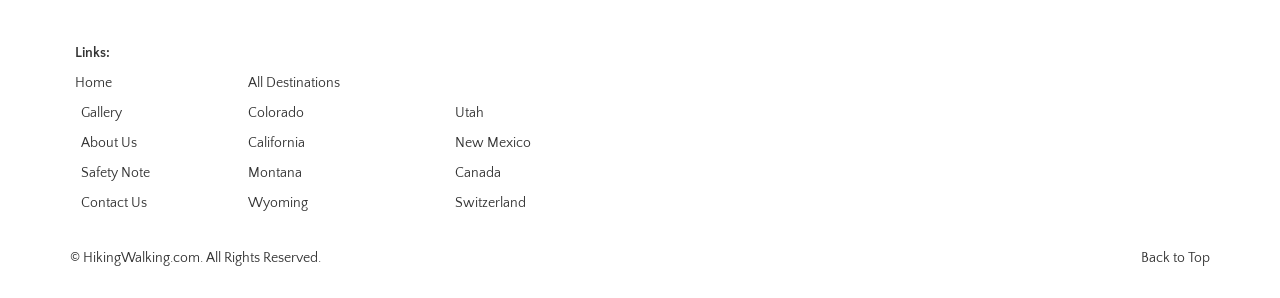Kindly provide the bounding box coordinates of the section you need to click on to fulfill the given instruction: "click on Home".

[0.059, 0.252, 0.088, 0.306]